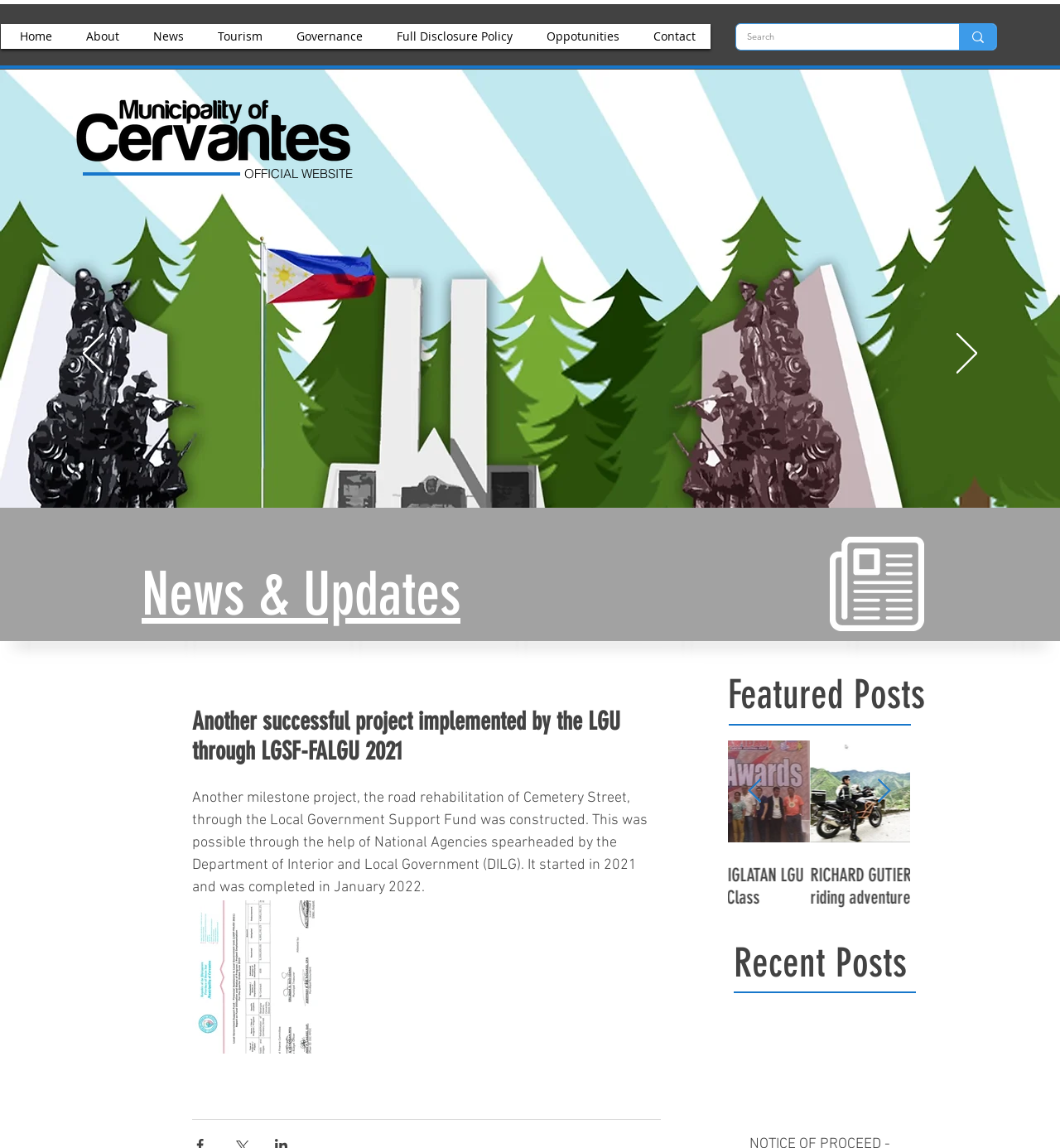What is the name of the website?
Examine the screenshot and reply with a single word or phrase.

LGU